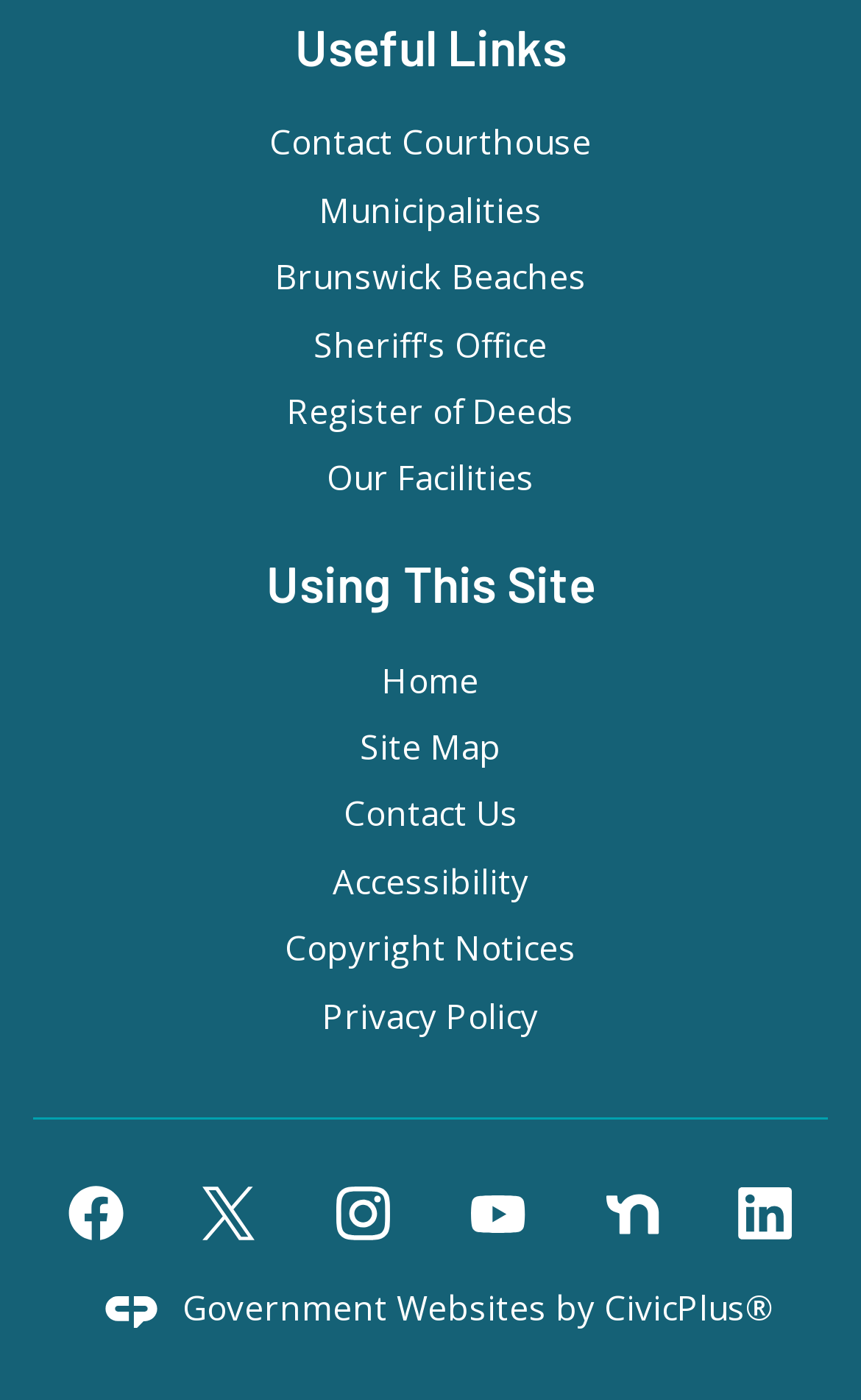Find the bounding box coordinates for the area that must be clicked to perform this action: "Click on 'Contact Courthouse'".

[0.313, 0.086, 0.687, 0.117]